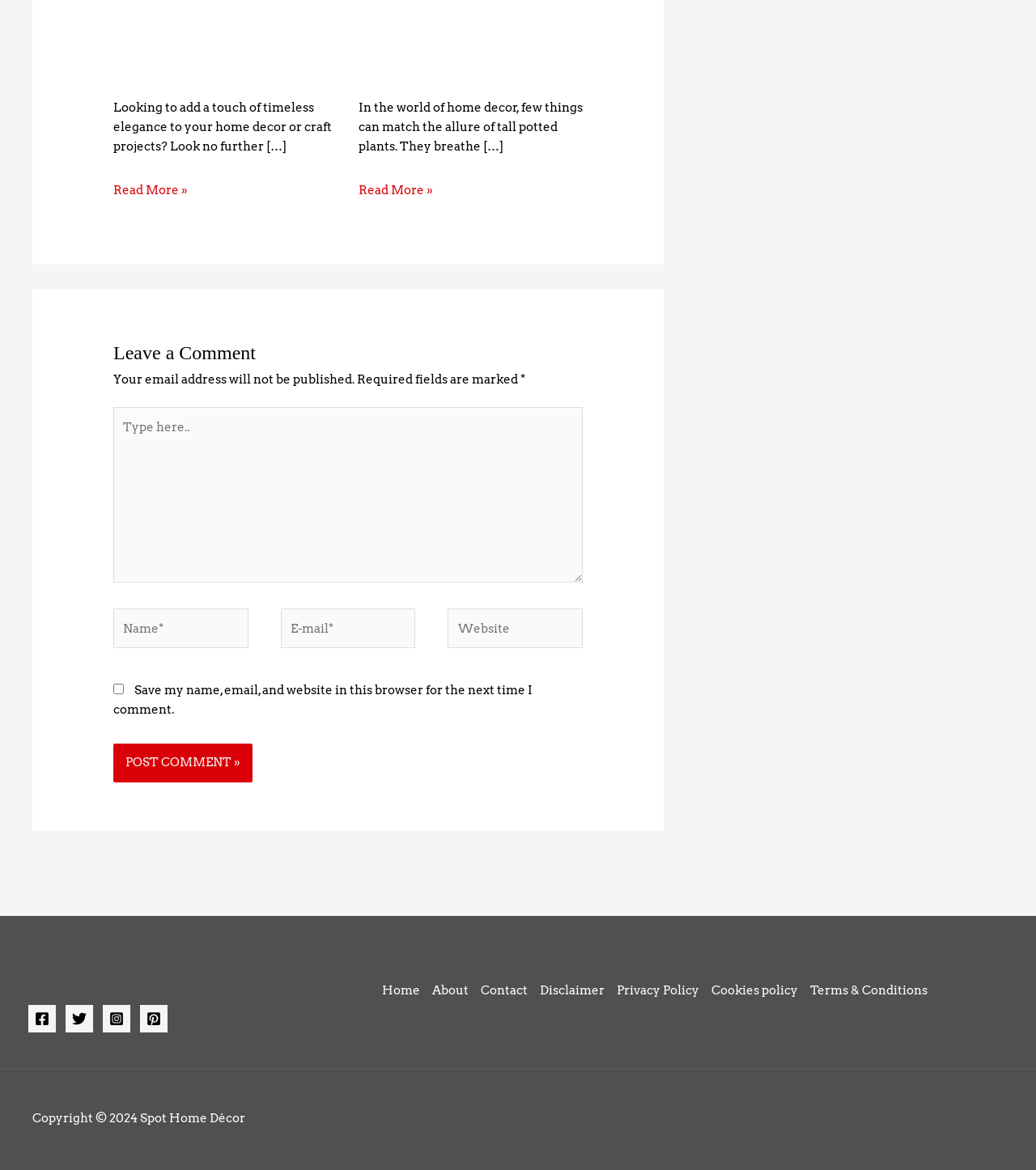How many navigation links are there in the footer?
Refer to the screenshot and deliver a thorough answer to the question presented.

I counted the number of navigation links in the footer section, which includes Home, About, Contact, Disclaimer, Privacy Policy, Cookies policy, and Terms & Conditions, totaling 7 links.